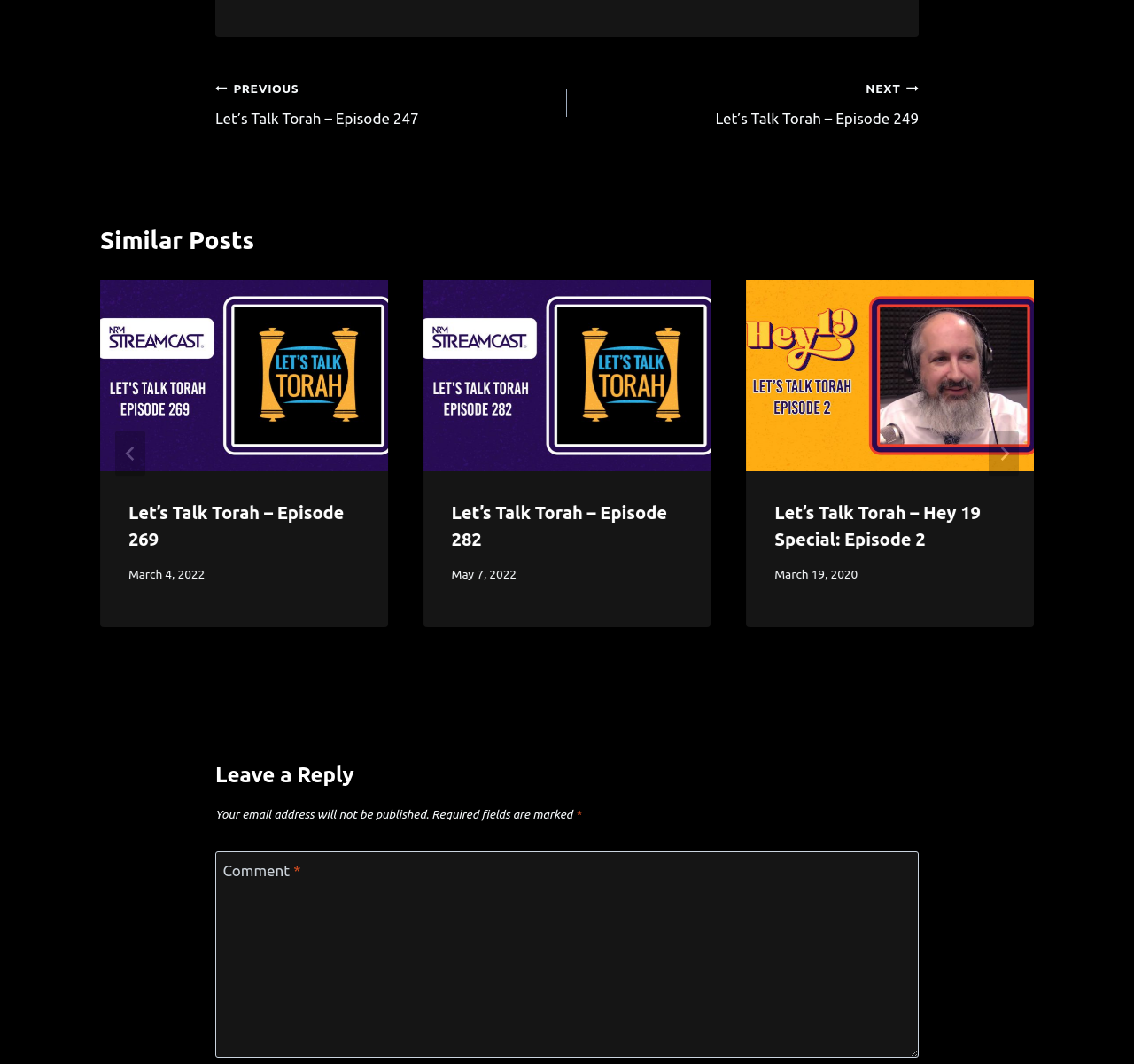Refer to the image and provide an in-depth answer to the question: 
What is the date of the third similar post?

I looked at the third tabpanel with the role description 'slide' and found a time element with the text 'March 19, 2020'.